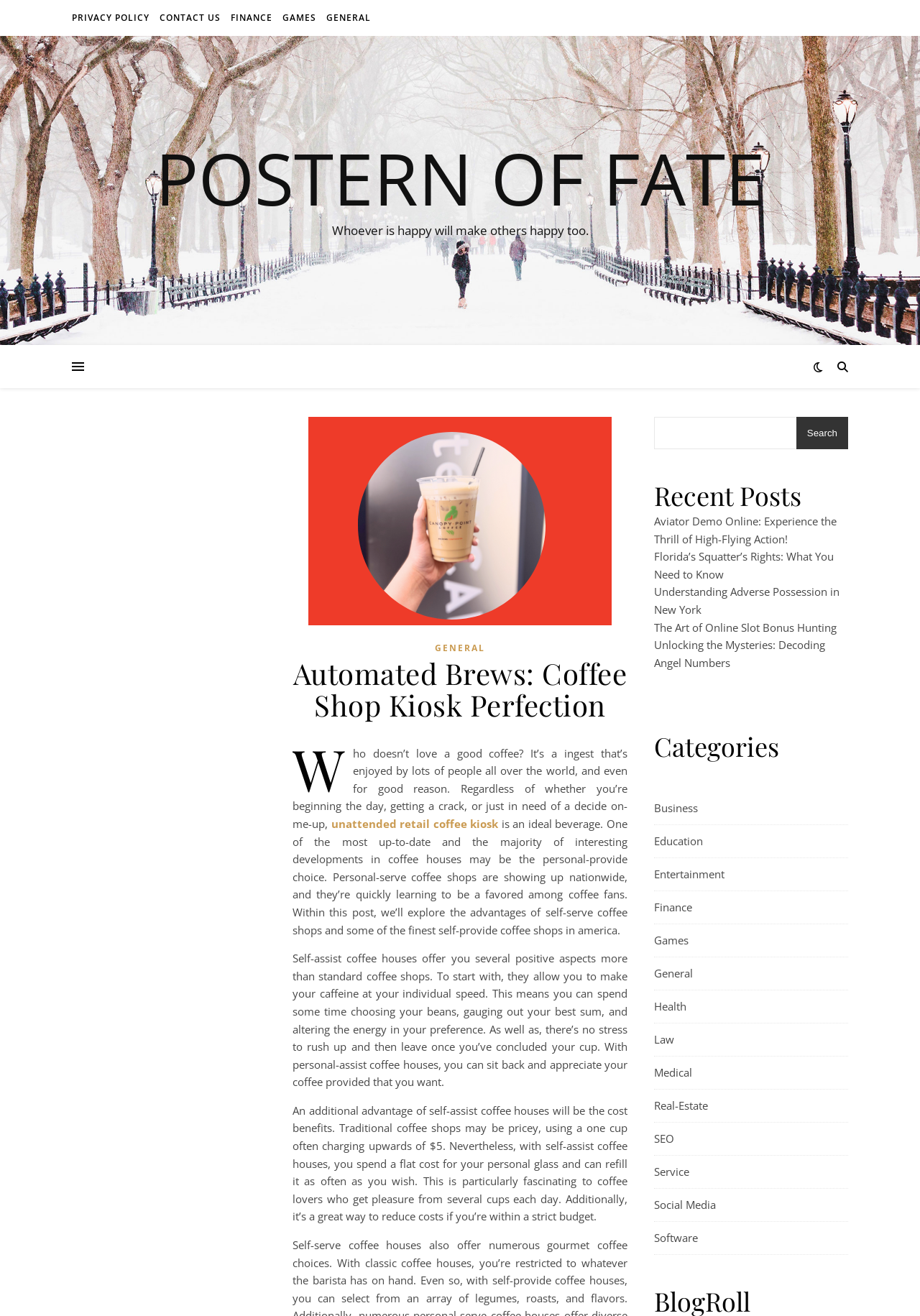Determine the bounding box coordinates for the HTML element mentioned in the following description: "EverQuest™". The coordinates should be a list of four floats ranging from 0 to 1, represented as [left, top, right, bottom].

None